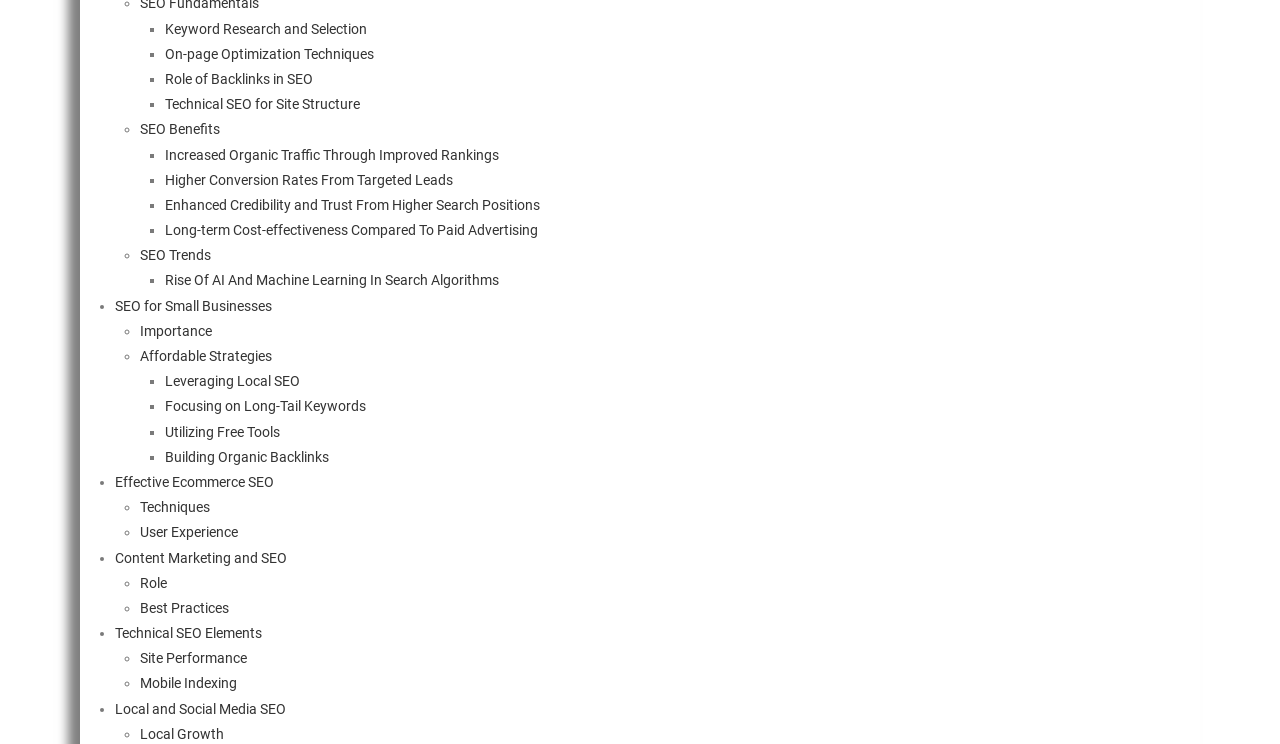Please answer the following question using a single word or phrase: 
What is the role of AI in search algorithms?

Rise